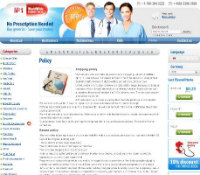Please give a one-word or short phrase response to the following question: 
What is the purpose of the 'Policy' section?

outlines terms and guidelines